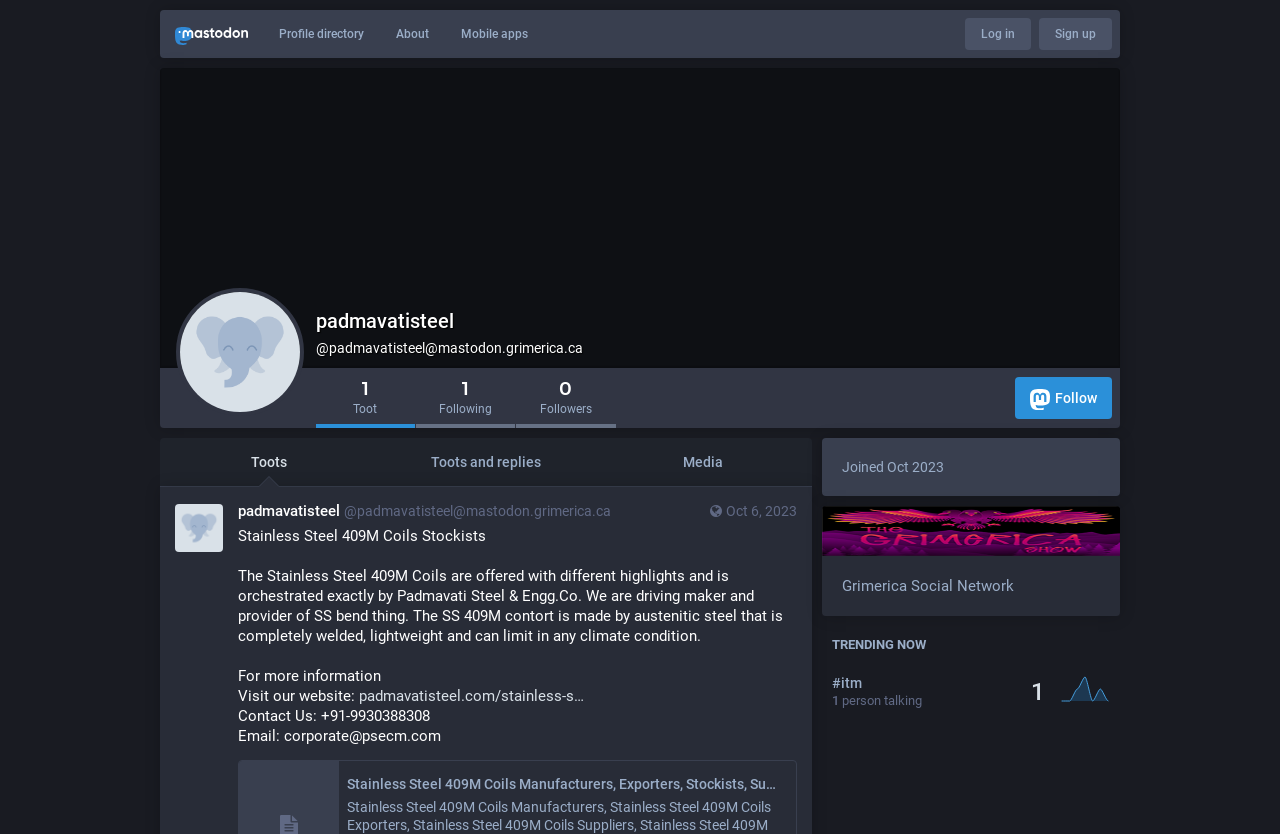Please identify the bounding box coordinates of the element's region that I should click in order to complete the following instruction: "Follow this user". The bounding box coordinates consist of four float numbers between 0 and 1, i.e., [left, top, right, bottom].

[0.793, 0.452, 0.869, 0.502]